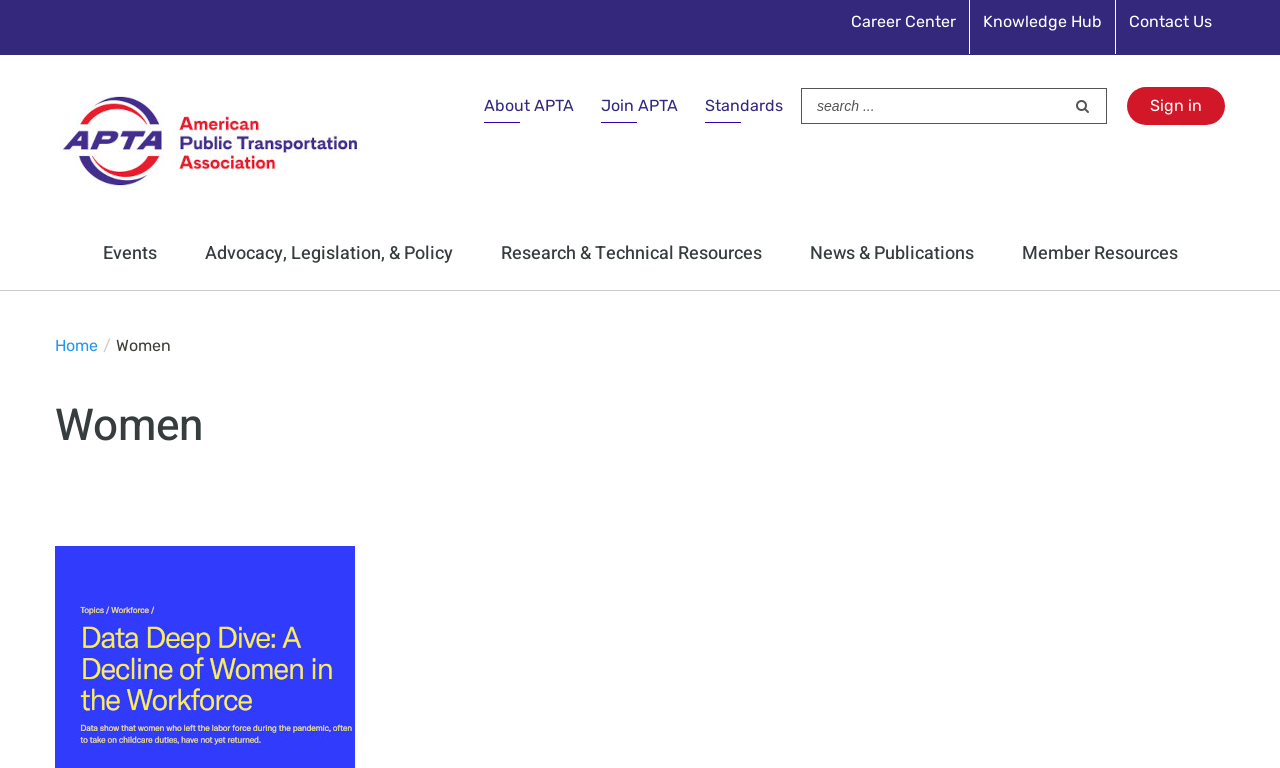Select the bounding box coordinates of the element I need to click to carry out the following instruction: "Go to Career Center".

[0.655, 0.0, 0.757, 0.057]